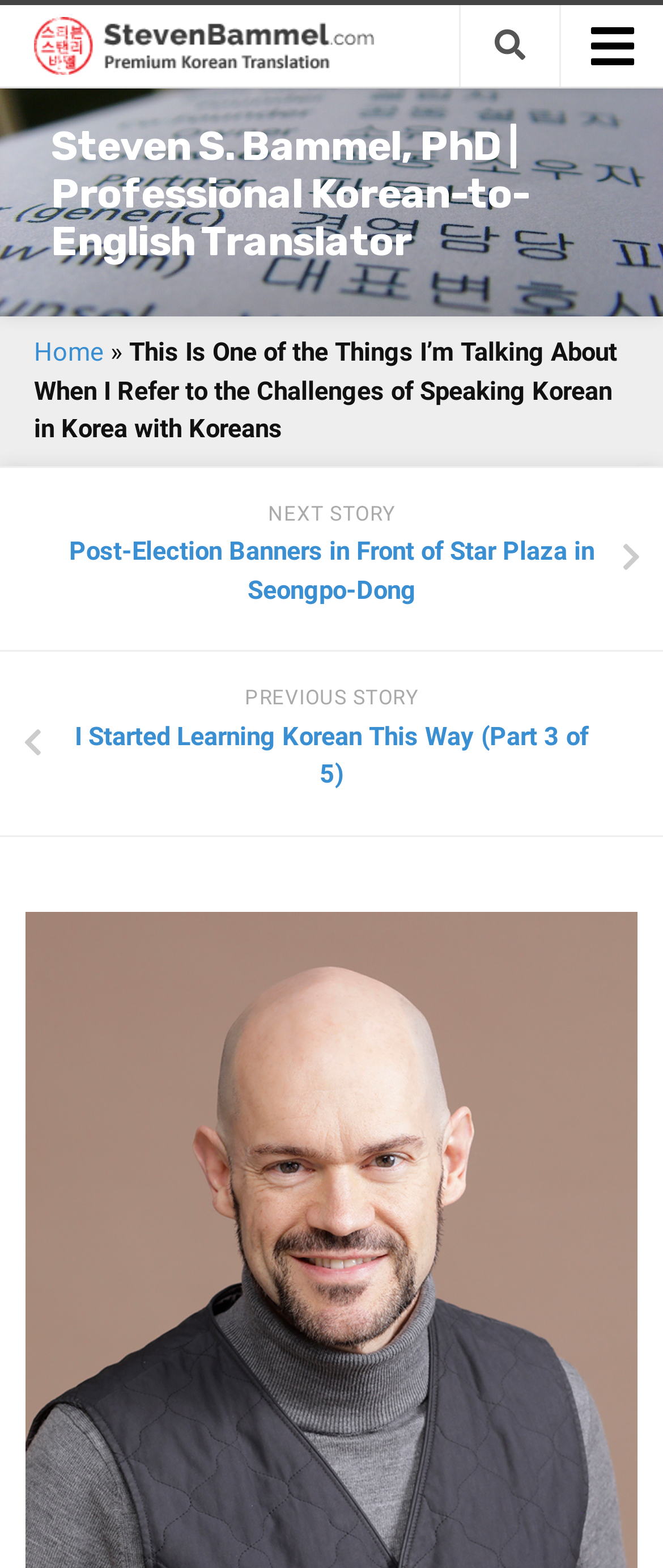Find the bounding box coordinates for the HTML element described in this sentence: "Finance & Accounting". Provide the coordinates as four float numbers between 0 and 1, in the format [left, top, right, bottom].

[0.205, 0.465, 1.0, 0.501]